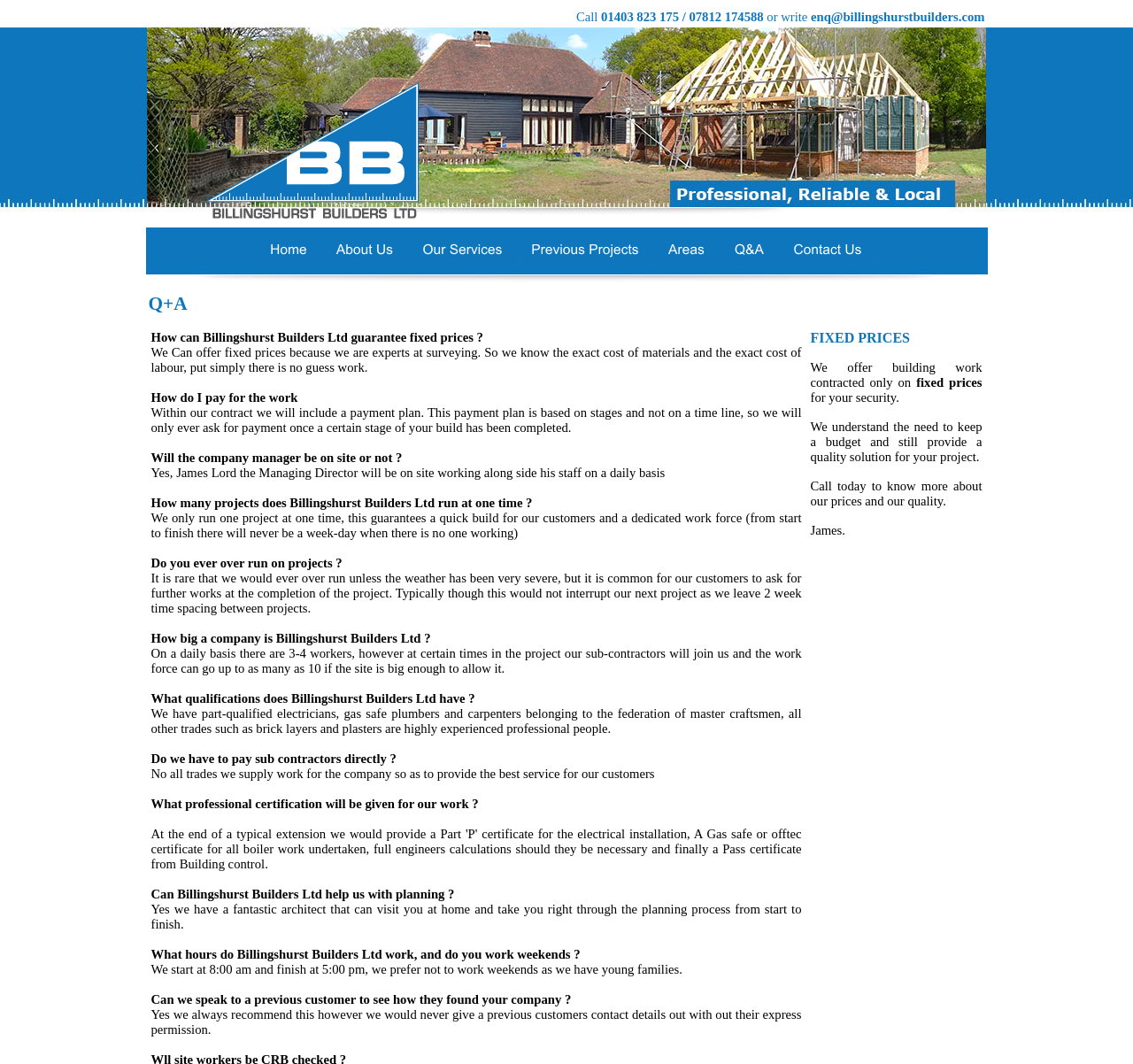From the element description enq@billingshurstbuilders.com, predict the bounding box coordinates of the UI element. The coordinates must be specified in the format (top-left x, top-left y, bottom-right x, bottom-right y) and should be within the 0 to 1 range.

[0.716, 0.009, 0.869, 0.022]